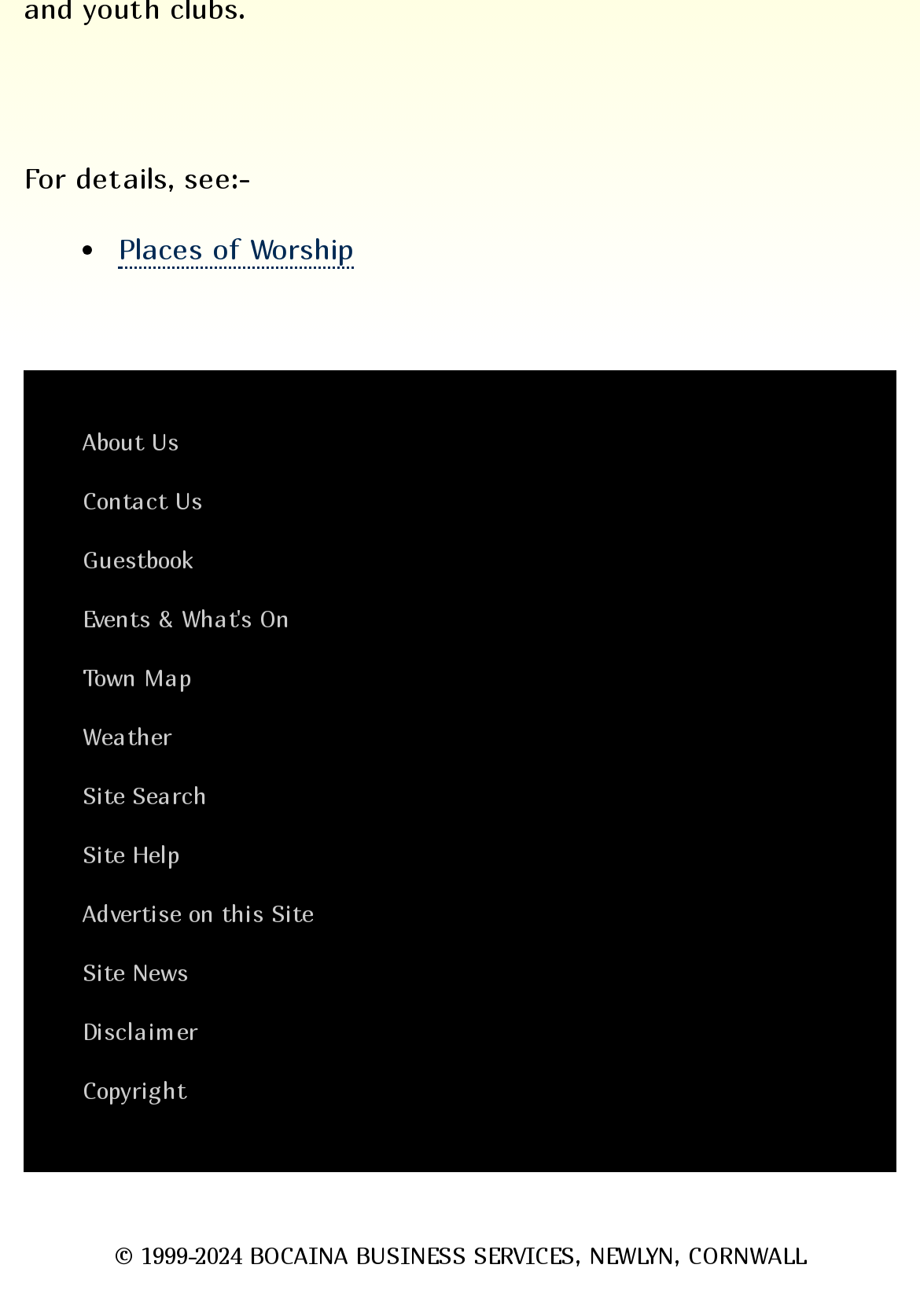Please predict the bounding box coordinates of the element's region where a click is necessary to complete the following instruction: "Get in touch with the website". The coordinates should be represented by four float numbers between 0 and 1, i.e., [left, top, right, bottom].

[0.077, 0.363, 0.923, 0.4]